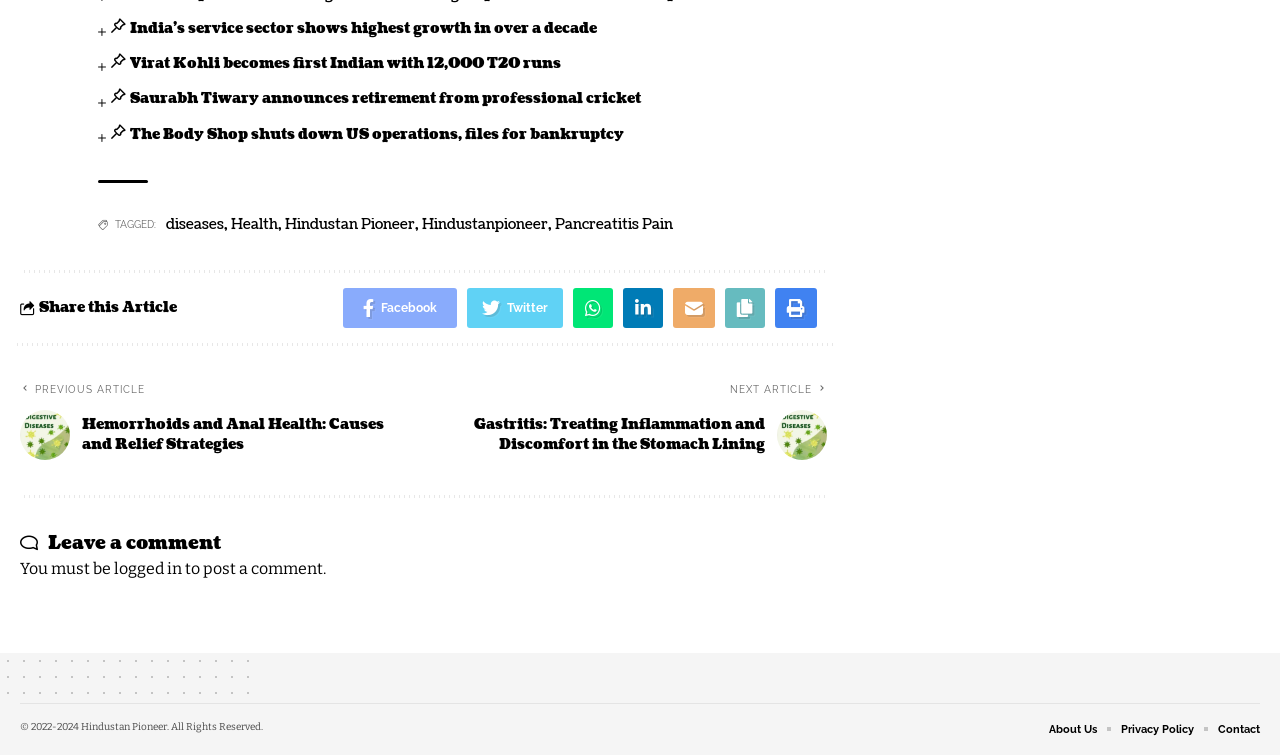What is the action required to post a comment?
Using the information from the image, provide a comprehensive answer to the question.

The text 'You must be logged in to post a comment' suggests that users need to log in to the website in order to post a comment.